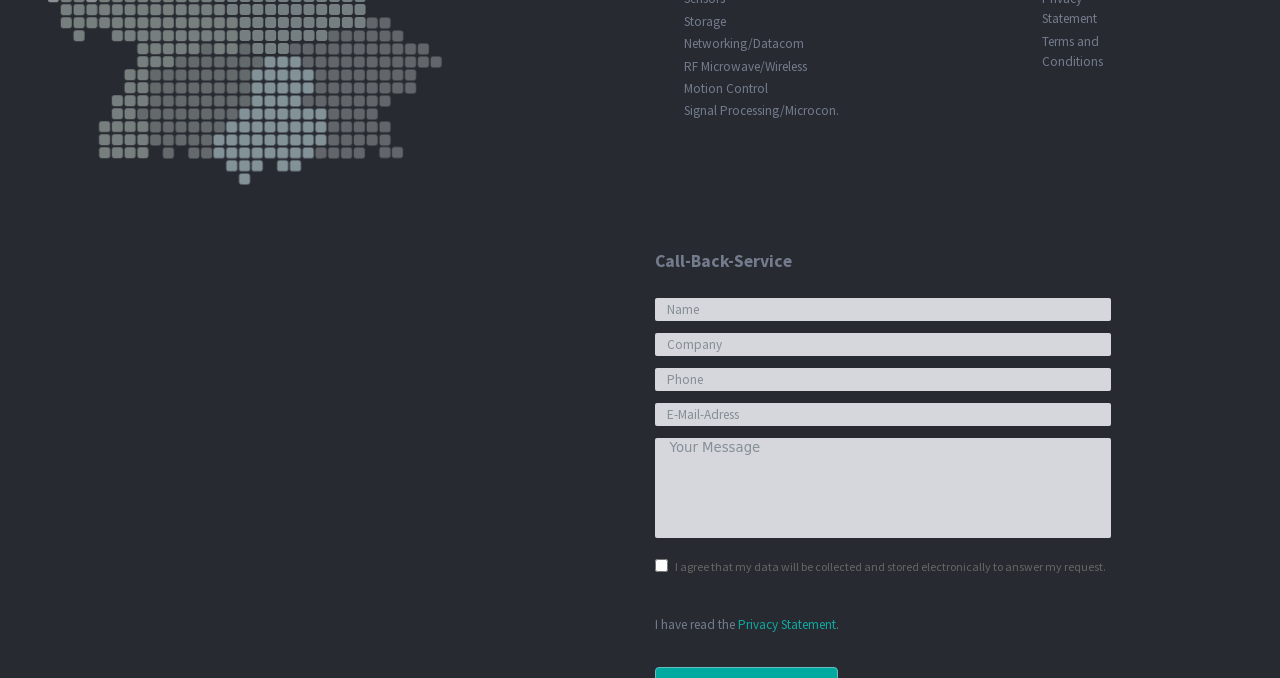Answer the question in one word or a short phrase:
What is the last link in the footer section?

Terms and Conditions